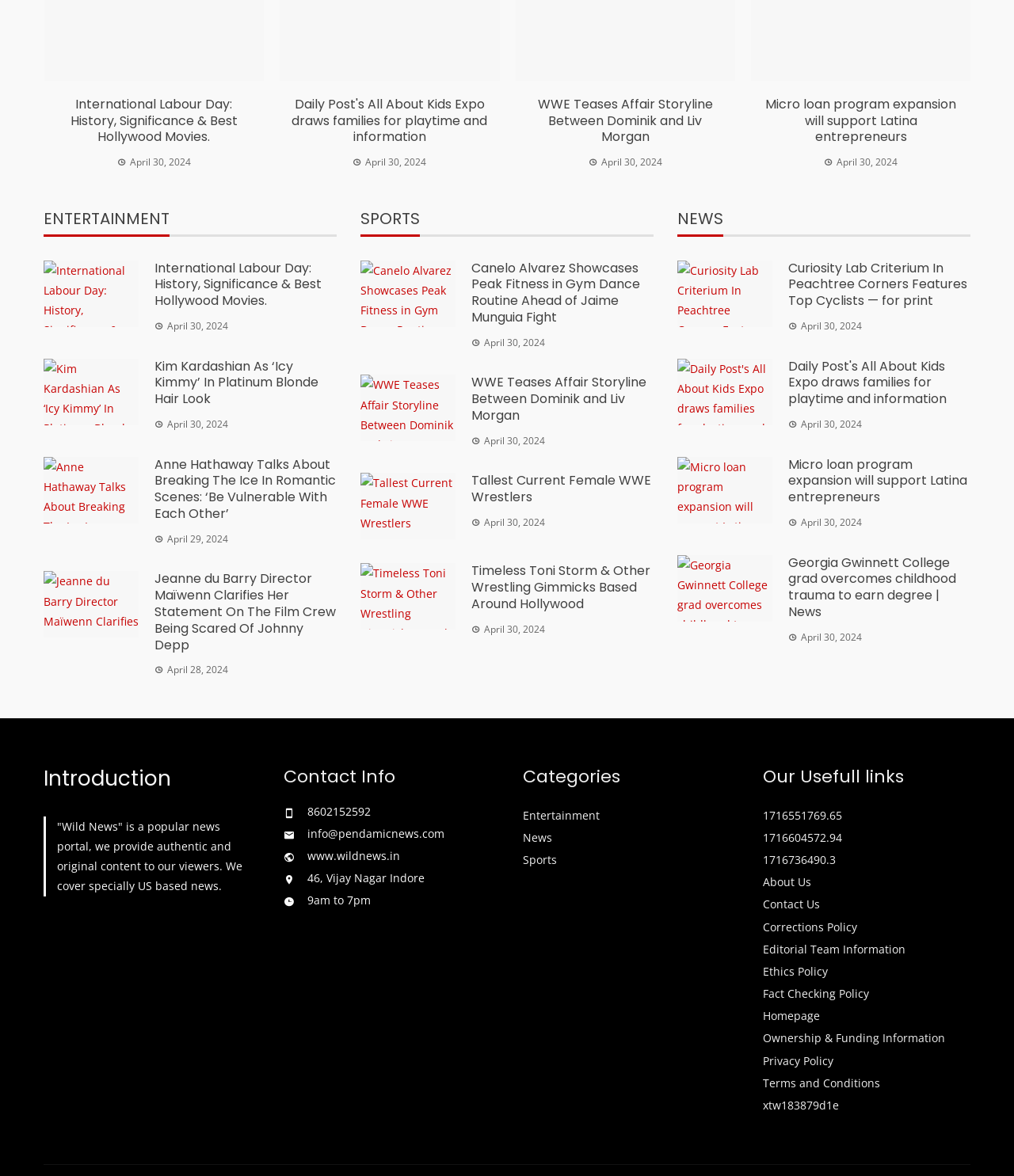Highlight the bounding box coordinates of the element that should be clicked to carry out the following instruction: "Click on the Eco Life International logo". The coordinates must be given as four float numbers ranging from 0 to 1, i.e., [left, top, right, bottom].

None